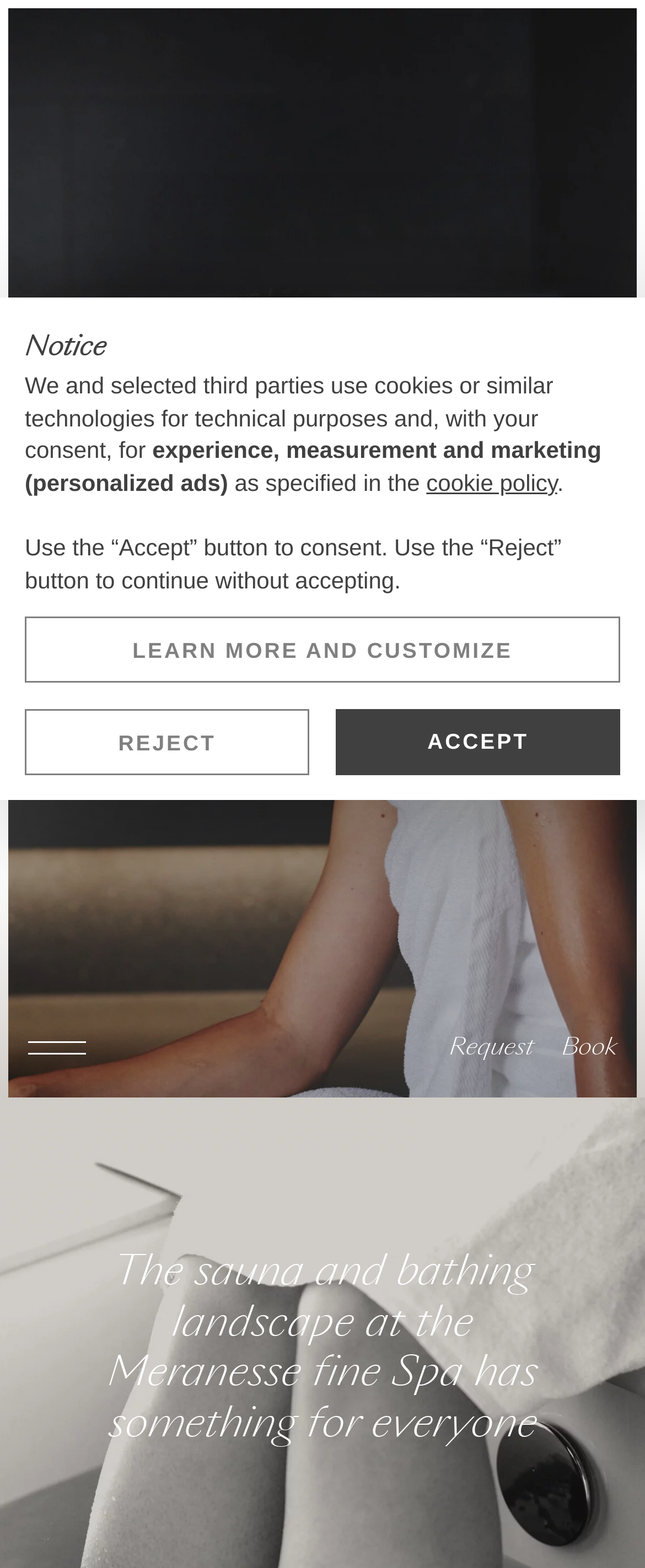Determine the bounding box coordinates of the region I should click to achieve the following instruction: "Click the Book link". Ensure the bounding box coordinates are four float numbers between 0 and 1, i.e., [left, top, right, bottom].

[0.871, 0.657, 0.958, 0.68]